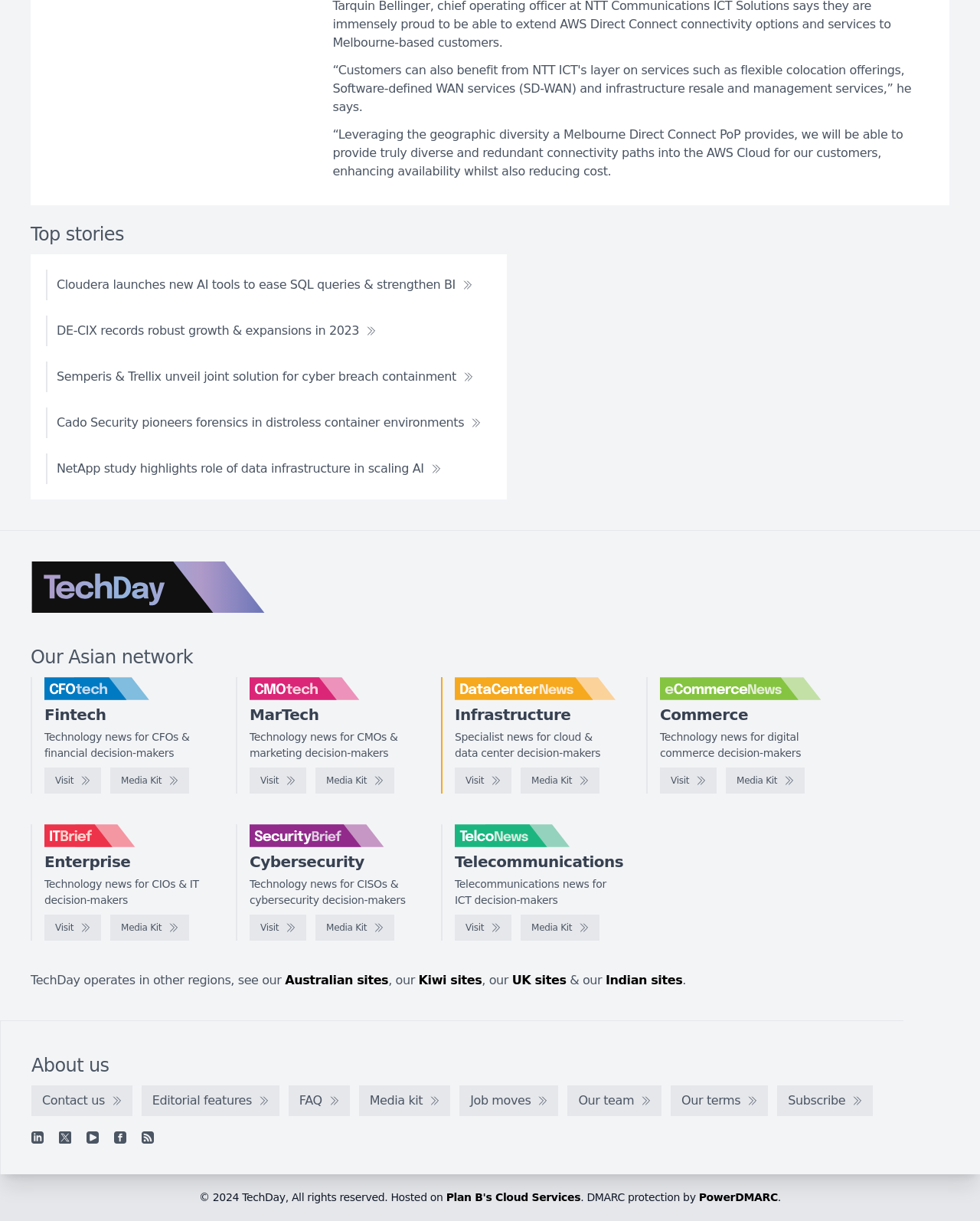Please locate the bounding box coordinates of the element that should be clicked to achieve the given instruction: "Explore Our Asian network".

[0.031, 0.529, 0.197, 0.547]